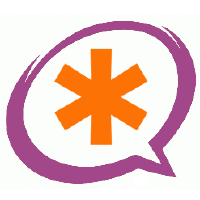Give an in-depth description of the image.

The image features the logo for the "Asterisk Plus module," characterized by a prominent orange asterisk symbol enclosed in a vibrant purple speech bubble. This design conveys a sense of communication and connectivity, reflecting the module's role in enhancing telephony capabilities within the OdooPBX platform. The playful use of color and shape suggests both engagement and functionality, making it an inviting representation of the Asterisk Plus module, which serves as a foundational element for additional modules in the Odoo ecosystem.